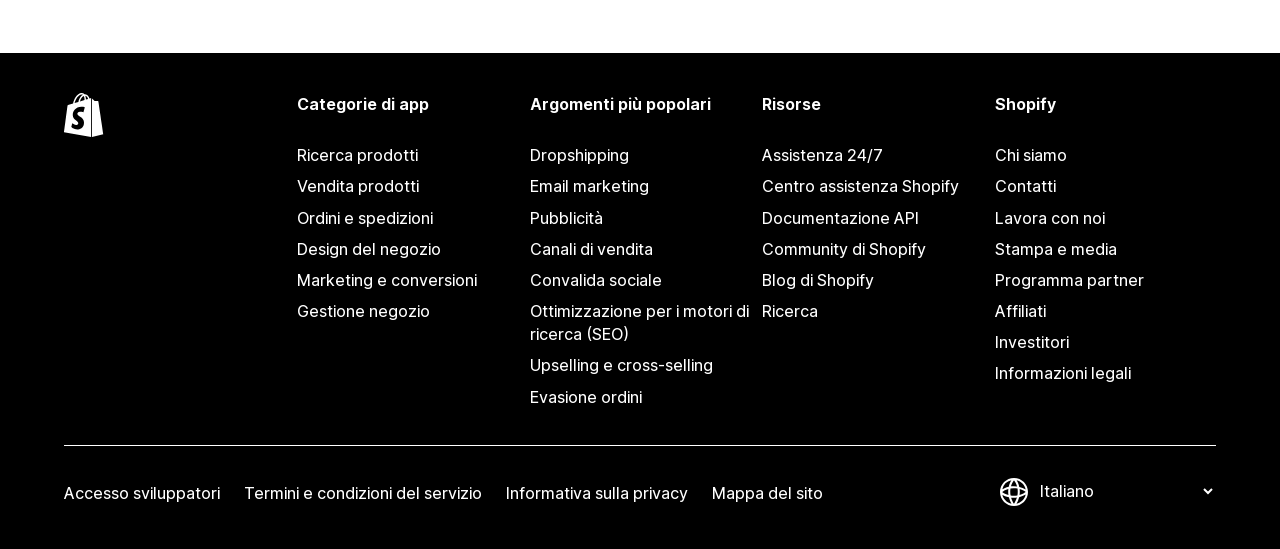Please determine the bounding box coordinates of the element's region to click in order to carry out the following instruction: "Read the Shopify blog". The coordinates should be four float numbers between 0 and 1, i.e., [left, top, right, bottom].

[0.596, 0.482, 0.768, 0.539]